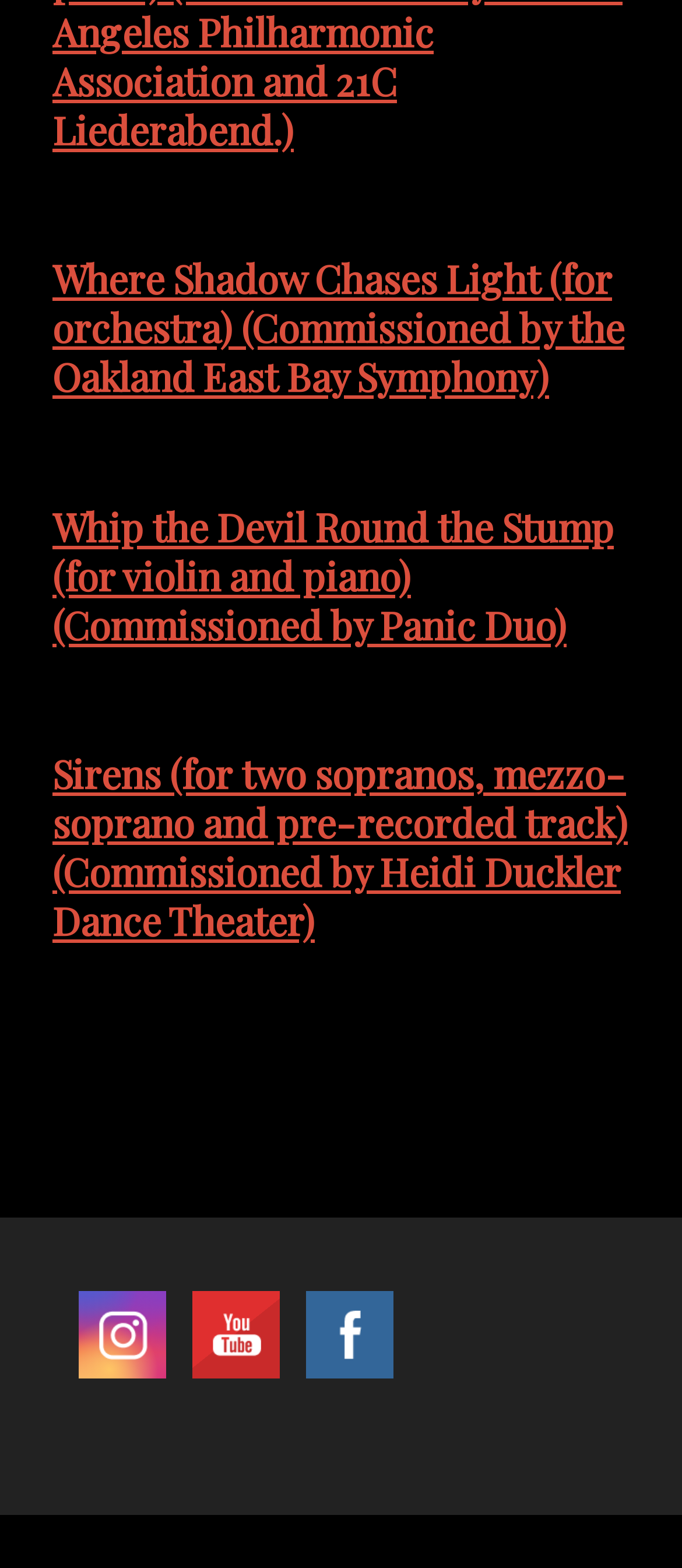How many social media links are there?
Answer the question with a detailed explanation, including all necessary information.

I looked at the bottom of the page and found three social media links: 'INSTAGRAM', 'YOUTUBE', and 'FACEBOOK'. There are three of them.